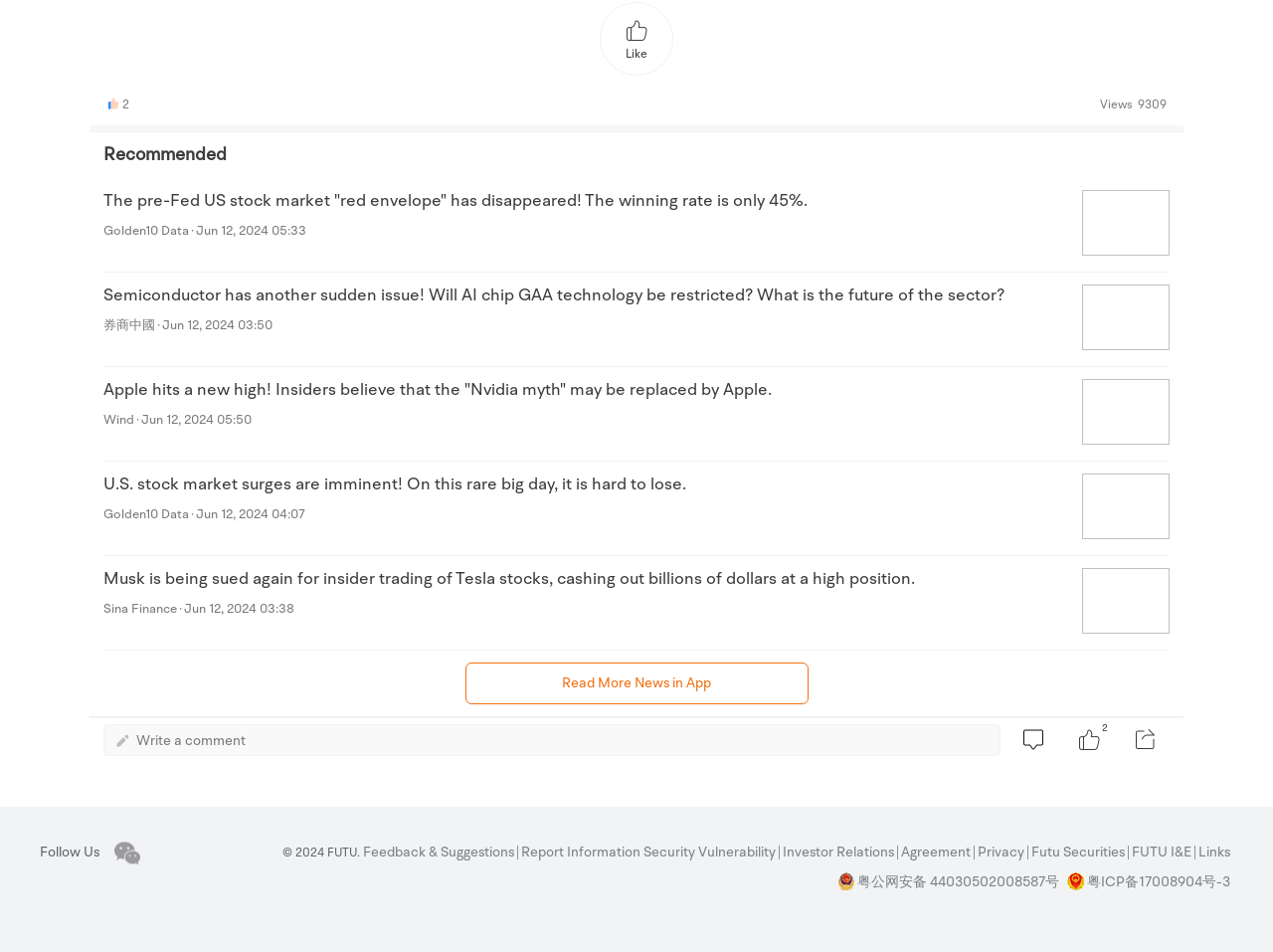Please identify the bounding box coordinates of where to click in order to follow the instruction: "Click to view more information about semiconductor issues".

[0.081, 0.286, 0.919, 0.385]